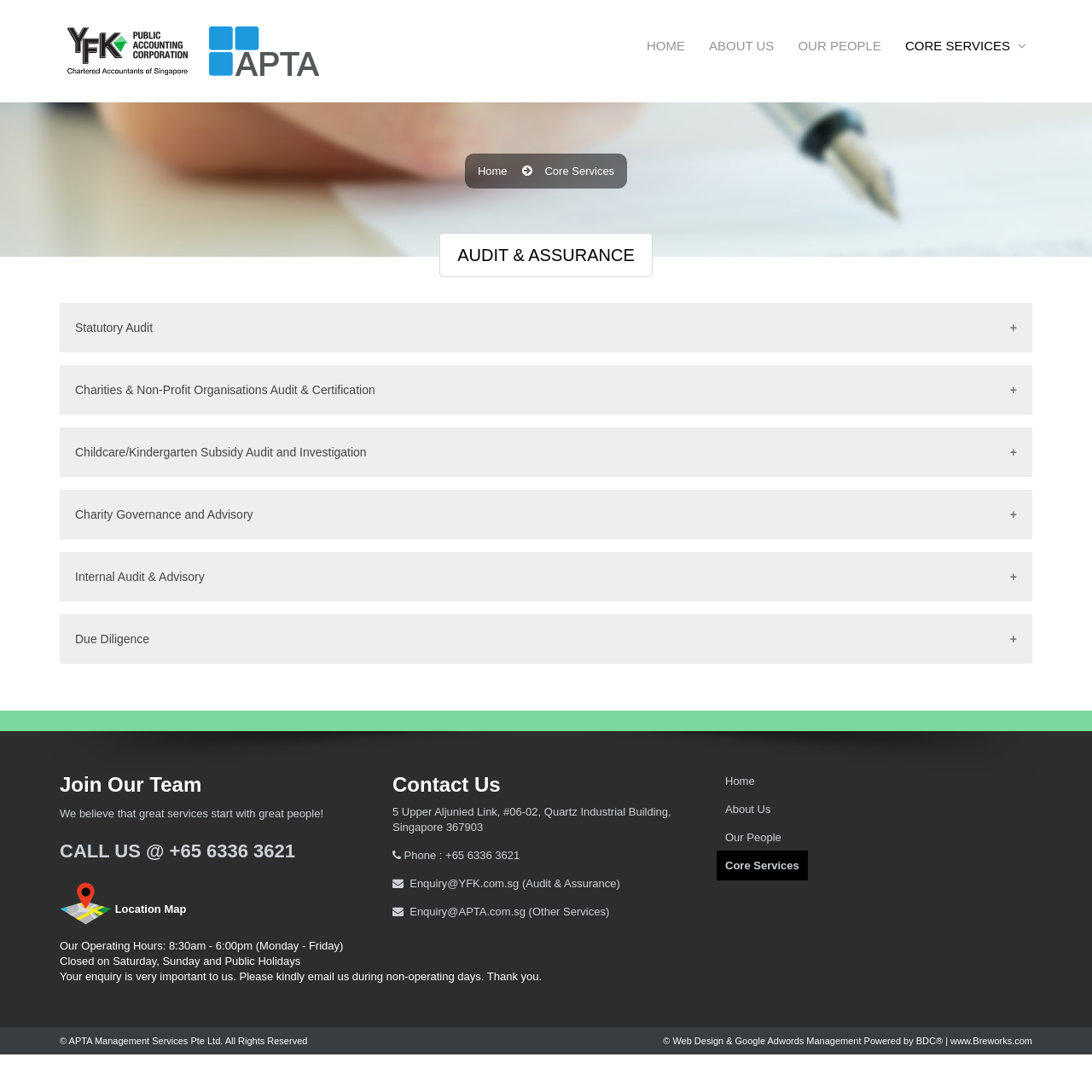Identify the bounding box of the HTML element described as: "Internal Audit & Advisory".

[0.055, 0.505, 0.945, 0.55]